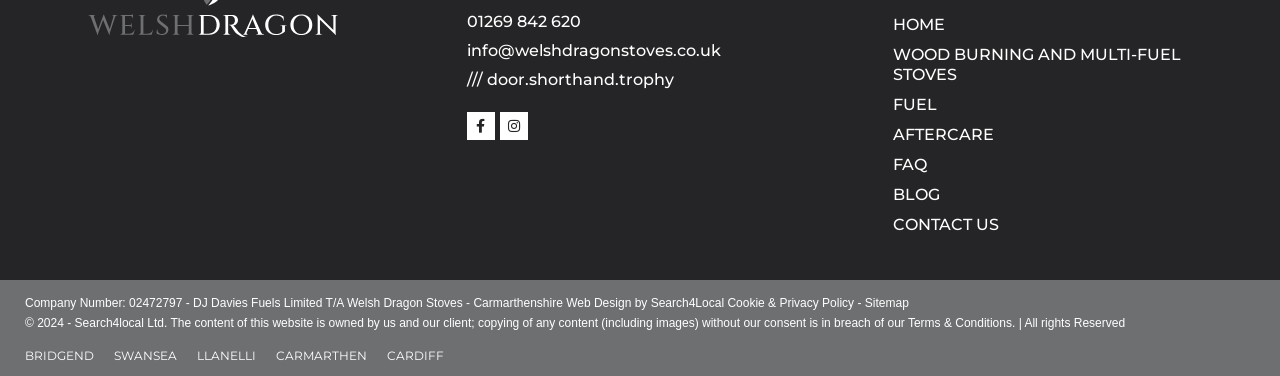Find the bounding box coordinates for the HTML element specified by: "Wood Burning and Multi-Fuel Stoves".

[0.698, 0.106, 0.969, 0.239]